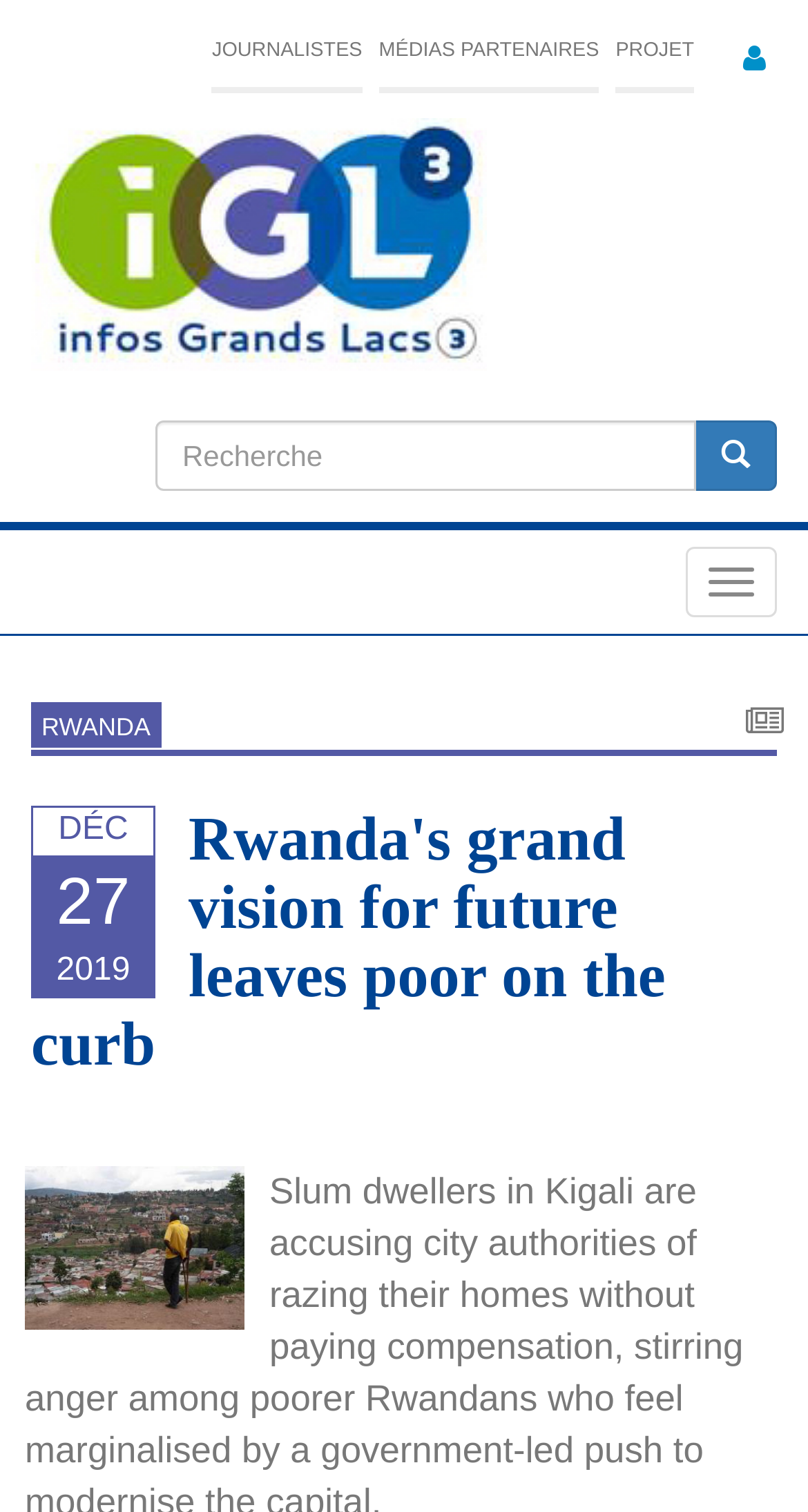Please give a short response to the question using one word or a phrase:
What is the label of the search textbox?

Indiquer les termes à rechercher